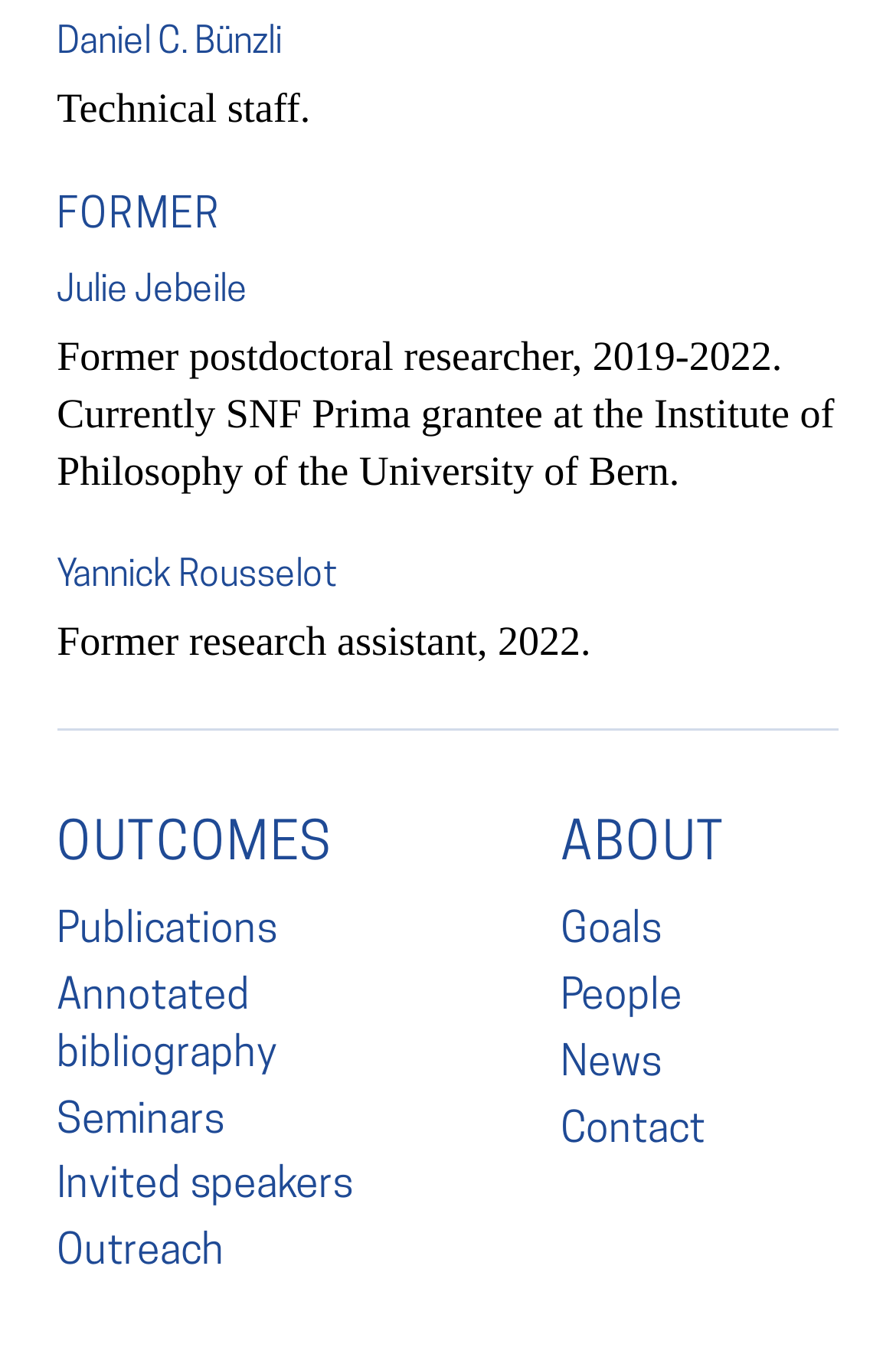Pinpoint the bounding box coordinates of the element that must be clicked to accomplish the following instruction: "Contact the team". The coordinates should be in the format of four float numbers between 0 and 1, i.e., [left, top, right, bottom].

[0.625, 0.821, 0.787, 0.853]